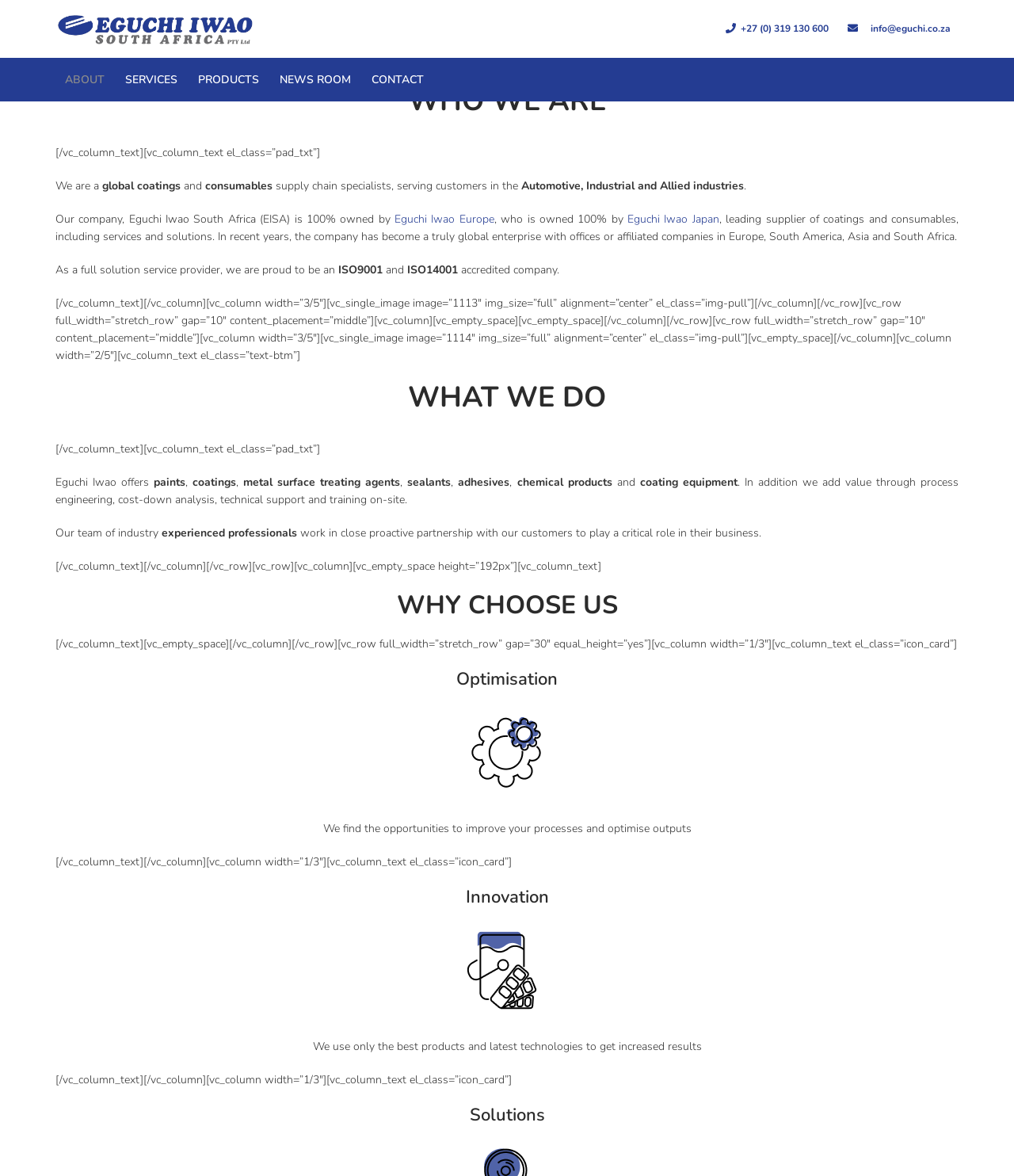What is the company's accreditation?
Please respond to the question with a detailed and thorough explanation.

The company is accredited with ISO9001 and ISO14001, as mentioned in the text 'As a full solution service provider, we are proud to be an ISO9001 and ISO14001 accredited company'.